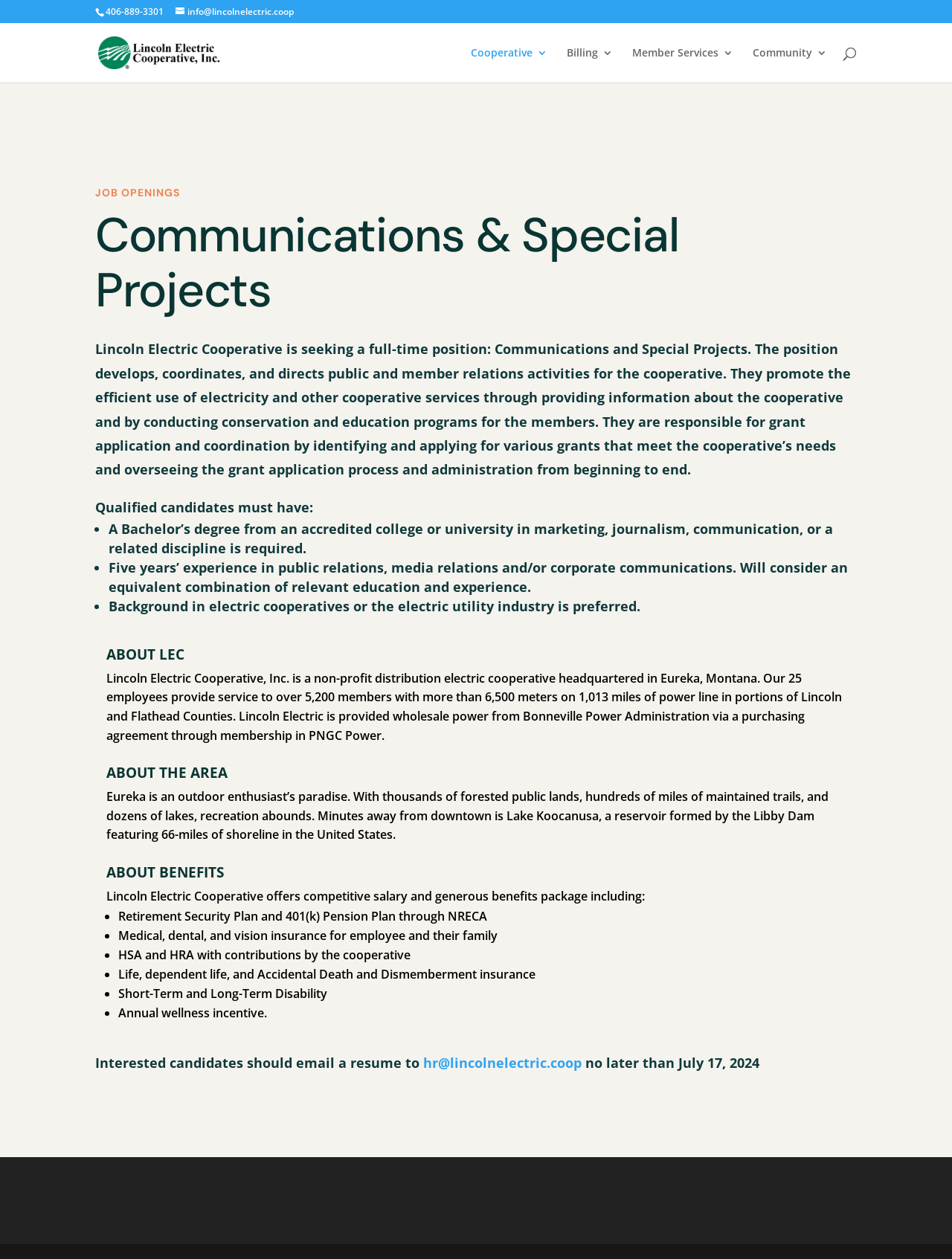Provide the bounding box coordinates for the area that should be clicked to complete the instruction: "view the Job Description 5".

[0.1, 0.869, 0.249, 0.902]